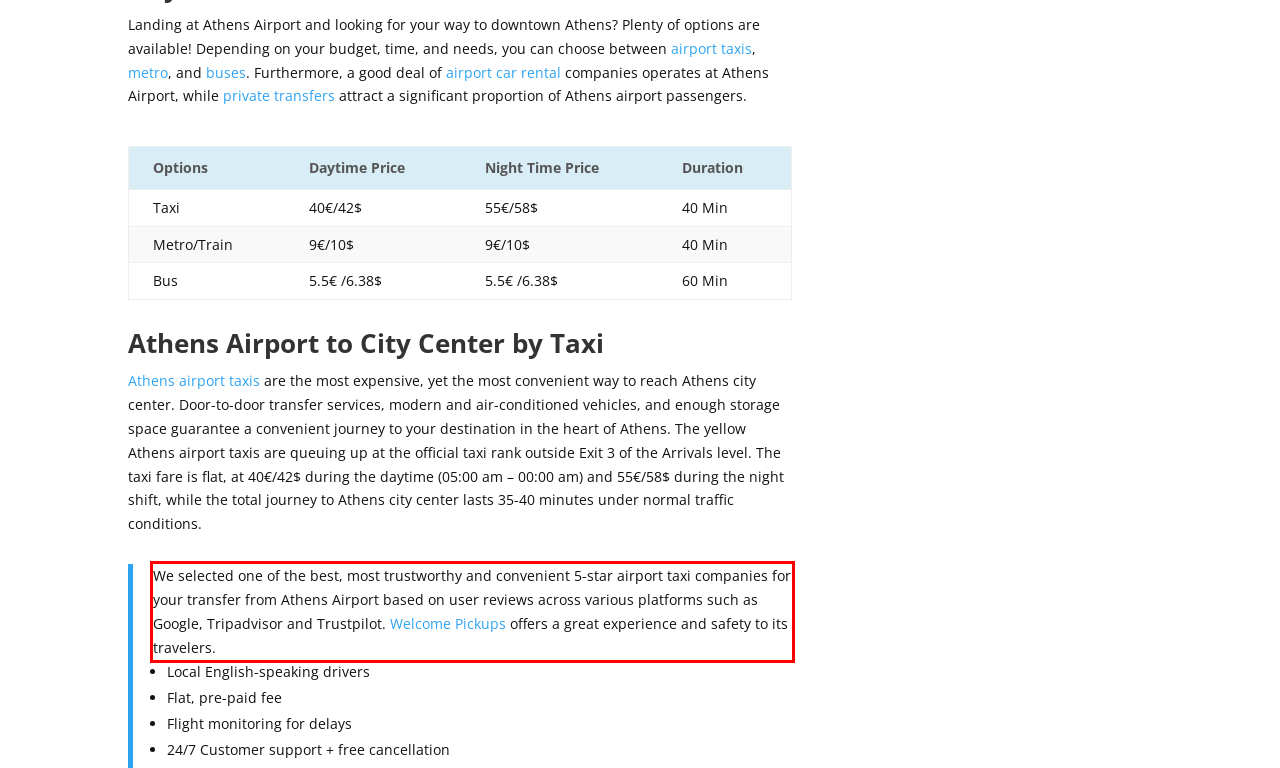Given the screenshot of the webpage, identify the red bounding box, and recognize the text content inside that red bounding box.

We selected one of the best, most trustworthy and convenient 5-star airport taxi companies for your transfer from Athens Airport based on user reviews across various platforms such as Google, Tripadvisor and Trustpilot. Welcome Pickups offers a great experience and safety to its travelers.